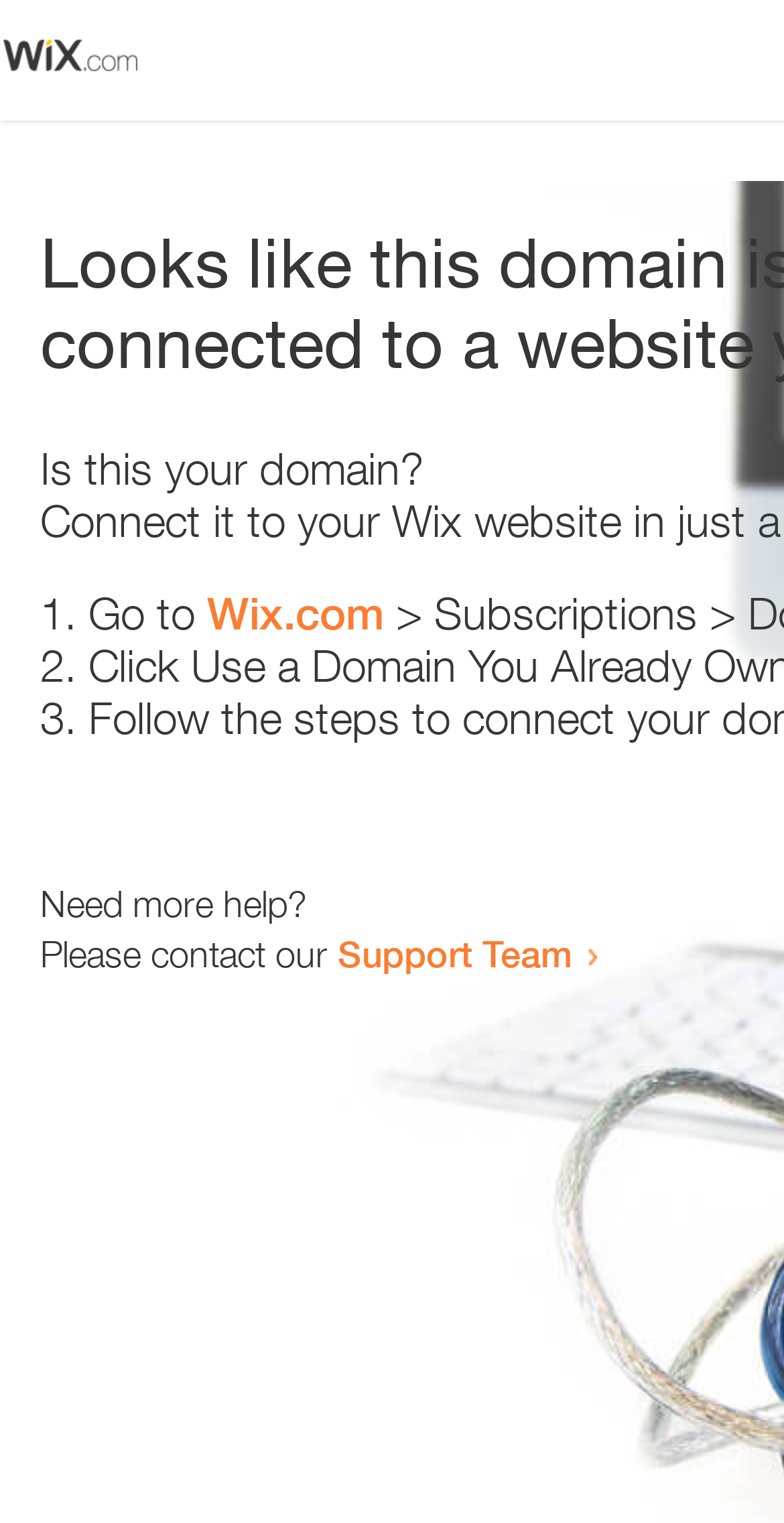Provide your answer to the question using just one word or phrase: Is there an image on the webpage?

Yes